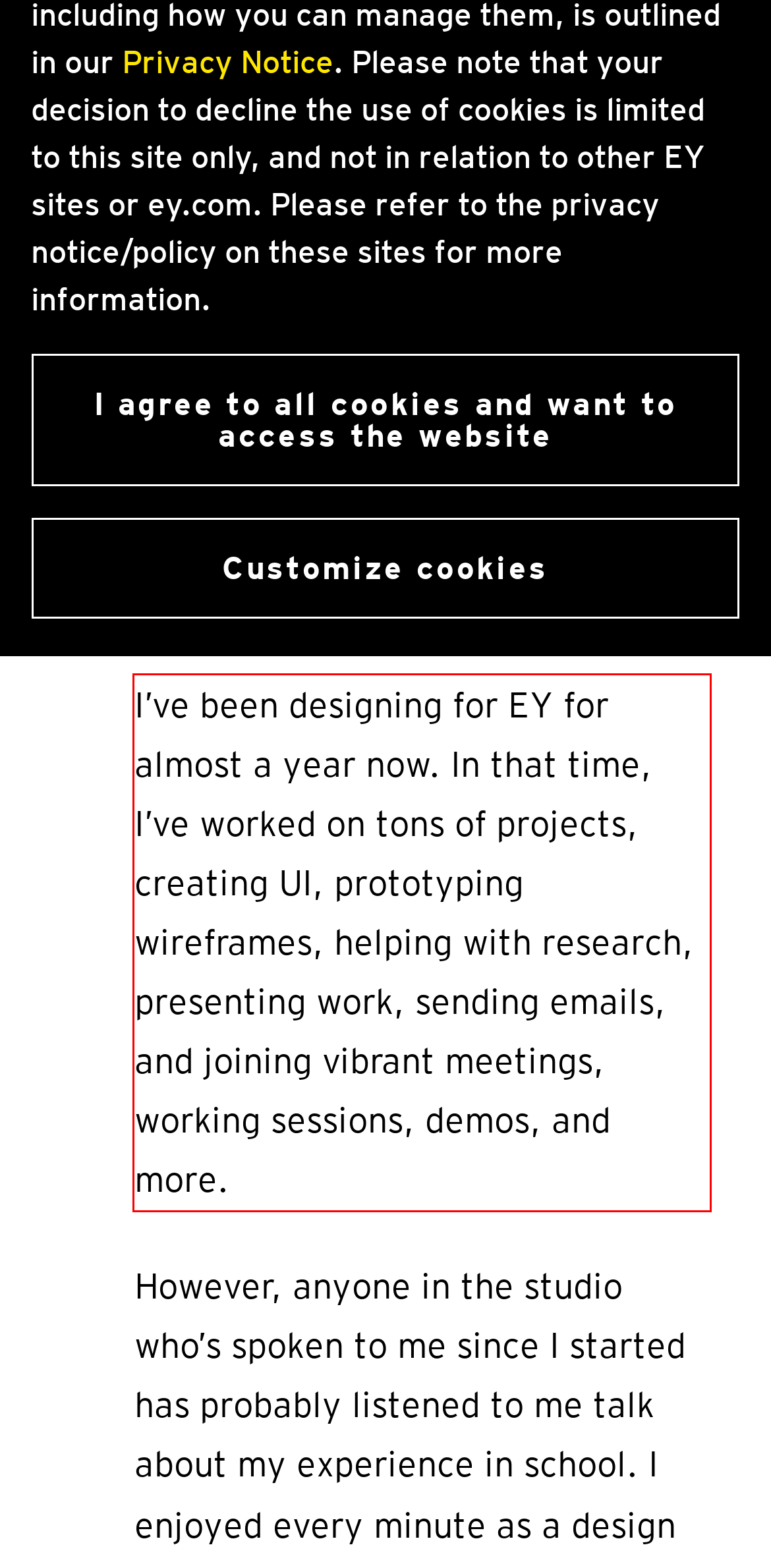Given a screenshot of a webpage containing a red bounding box, perform OCR on the text within this red bounding box and provide the text content.

I’ve been designing for EY for almost a year now. In that time, I’ve worked on tons of projects, creating UI, prototyping wireframes, helping with research, presenting work, sending emails, and joining vibrant meetings, working sessions, demos, and more.